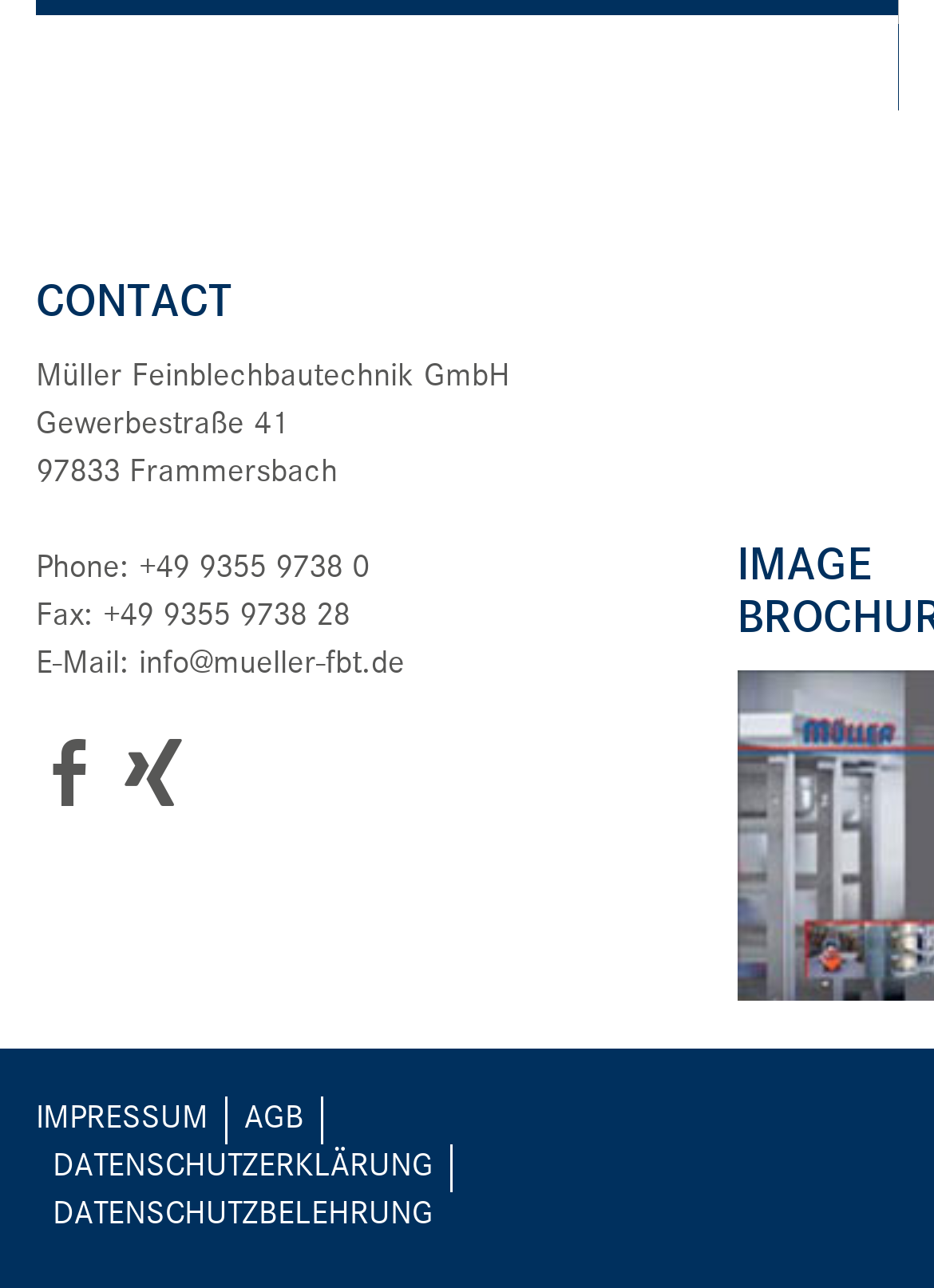Answer the question with a brief word or phrase:
How many links are there in the footer?

4